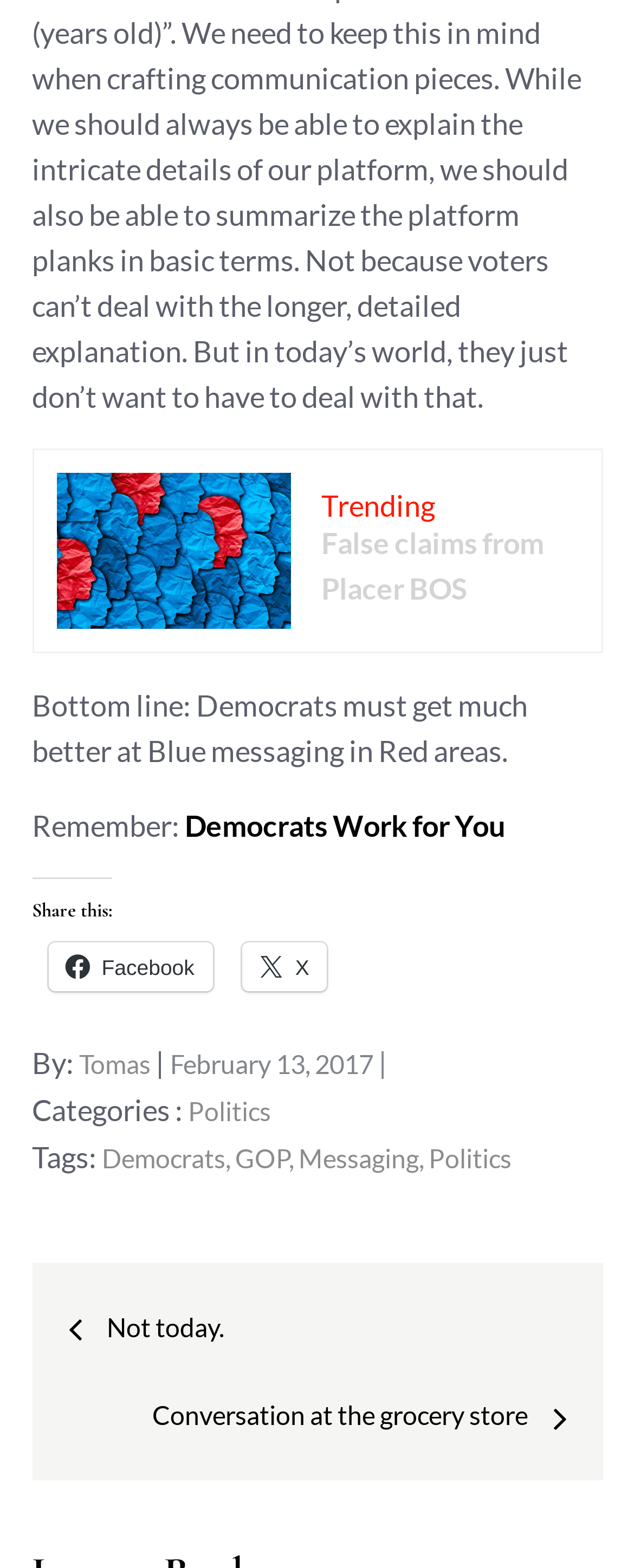Specify the bounding box coordinates (top-left x, top-left y, bottom-right x, bottom-right y) of the UI element in the screenshot that matches this description: False claims from Placer BOS

[0.506, 0.334, 0.858, 0.386]